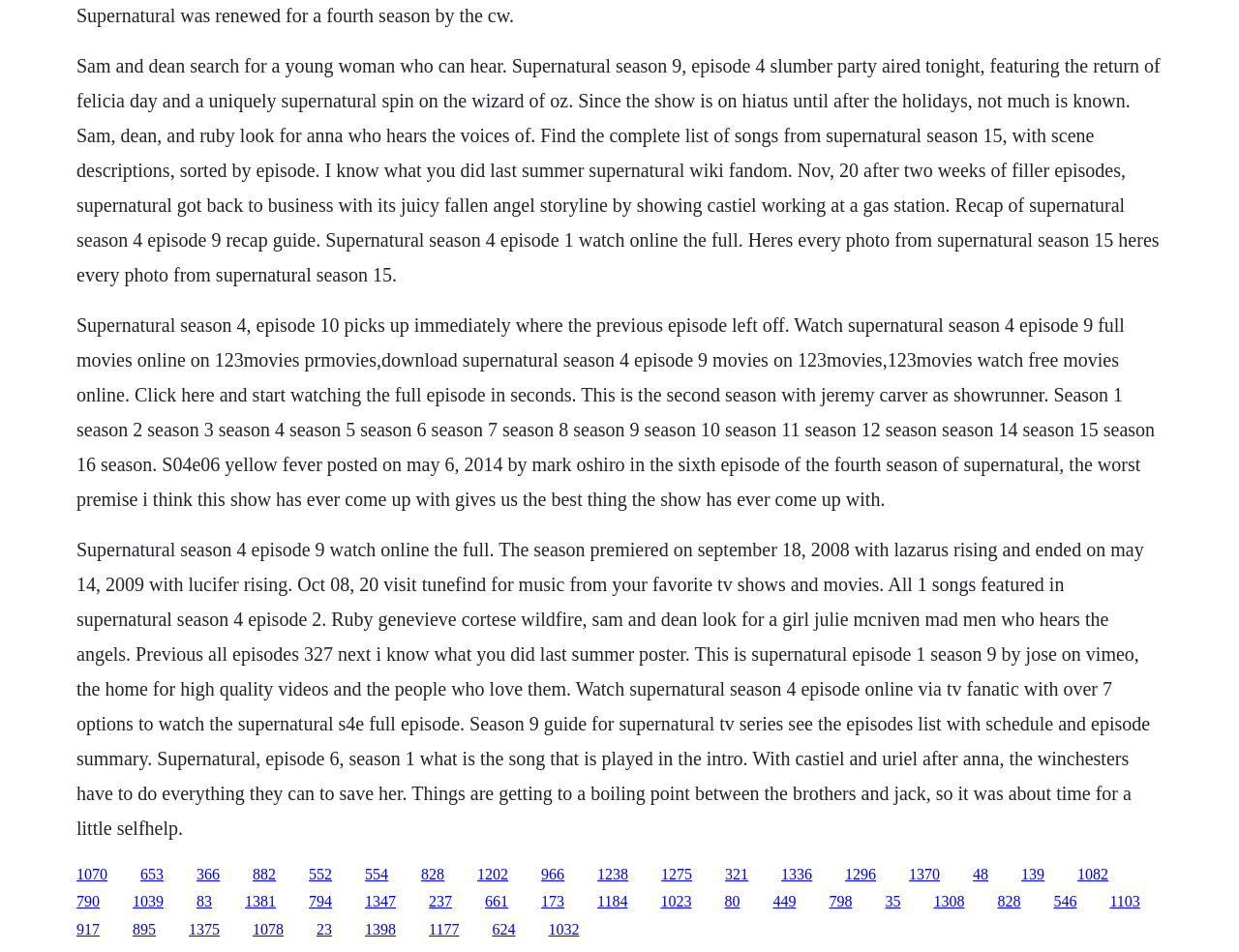Give a concise answer using only one word or phrase for this question:
How many links are present at the bottom of the webpage?

52